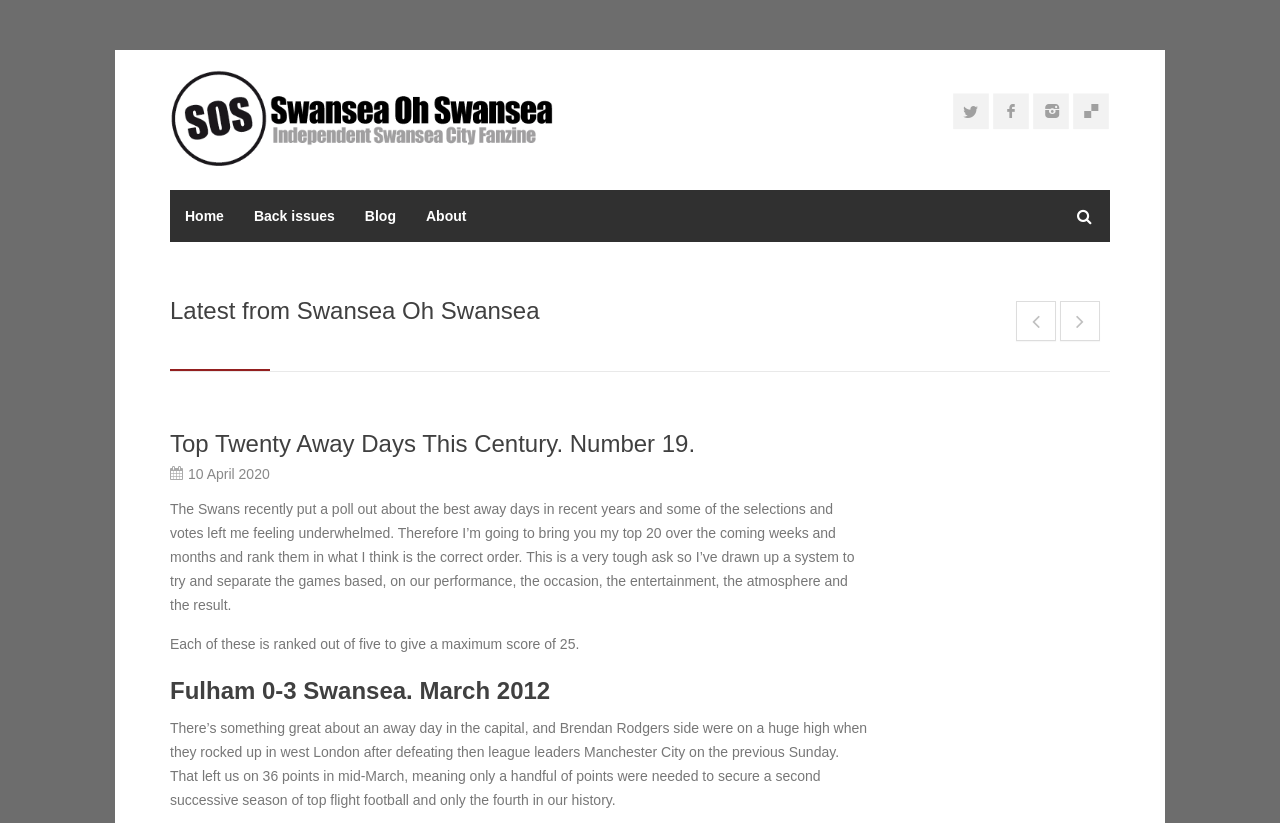Determine the main heading of the webpage and generate its text.

Top Twenty Away Days This Century. Number 19.